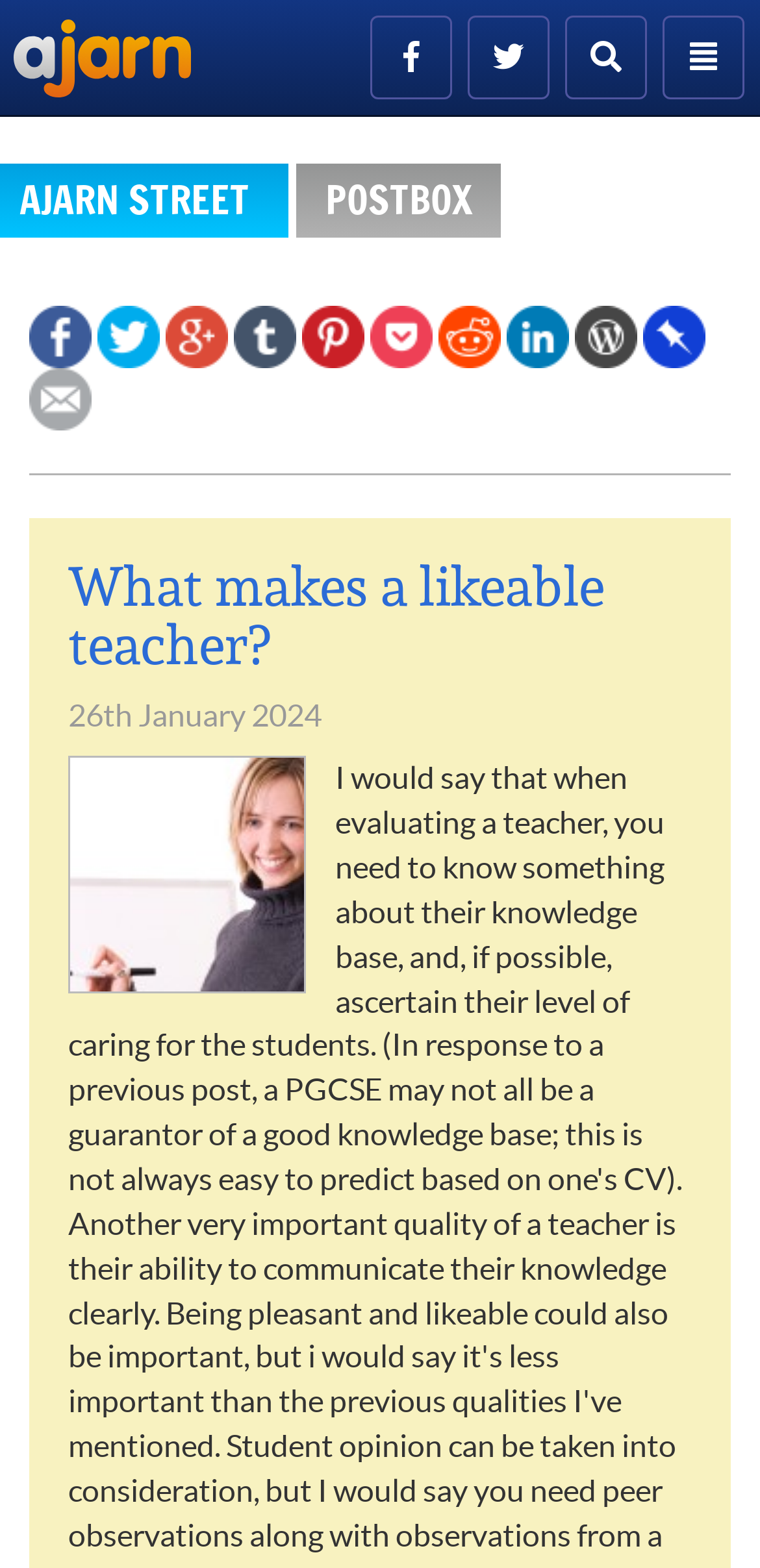Locate the bounding box of the UI element with the following description: "title="Share on Facebook"".

[0.038, 0.201, 0.121, 0.223]